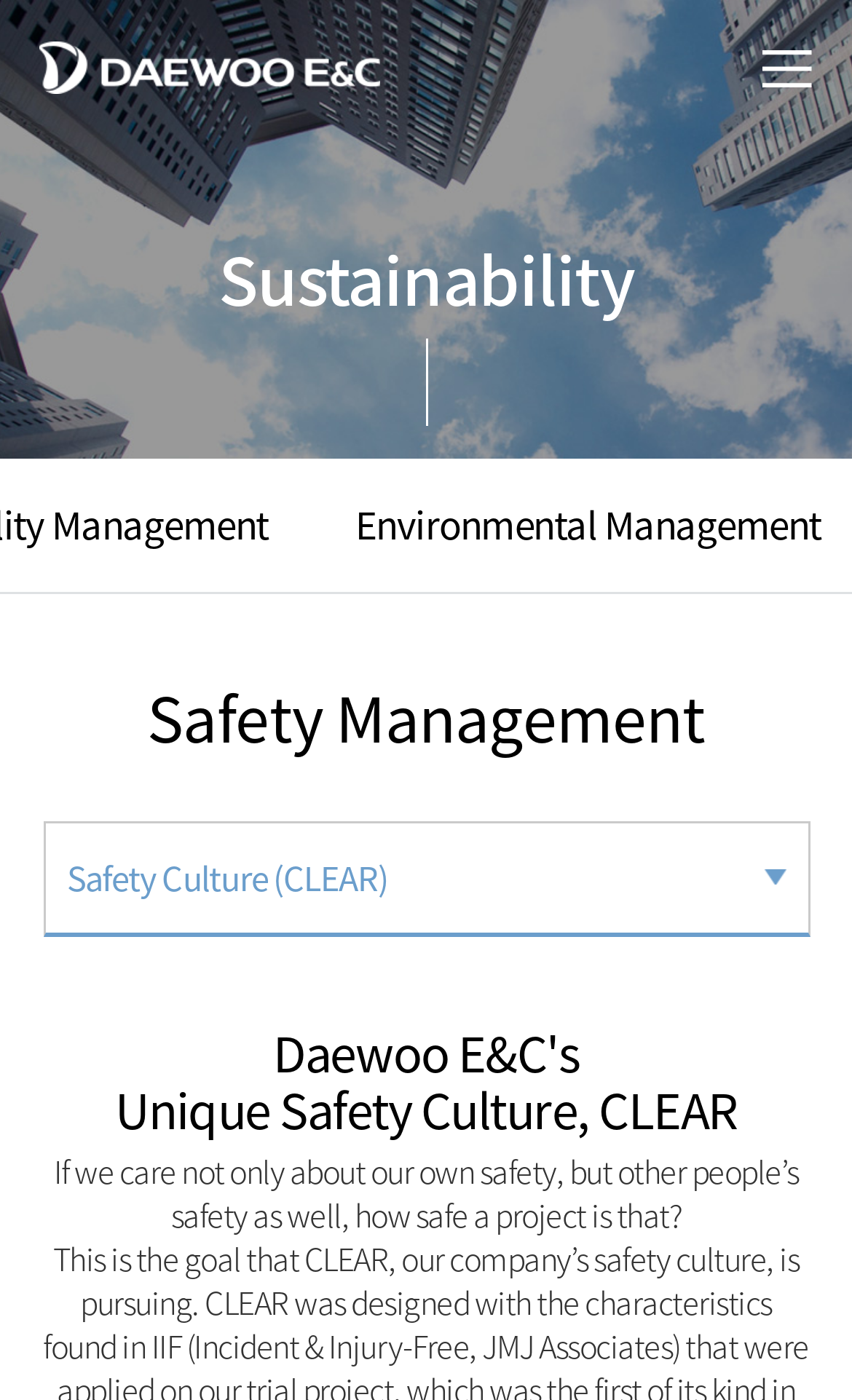Find the bounding box of the UI element described as: "menu". The bounding box coordinates should be given as four float values between 0 and 1, i.e., [left, top, right, bottom].

[0.895, 0.036, 0.954, 0.062]